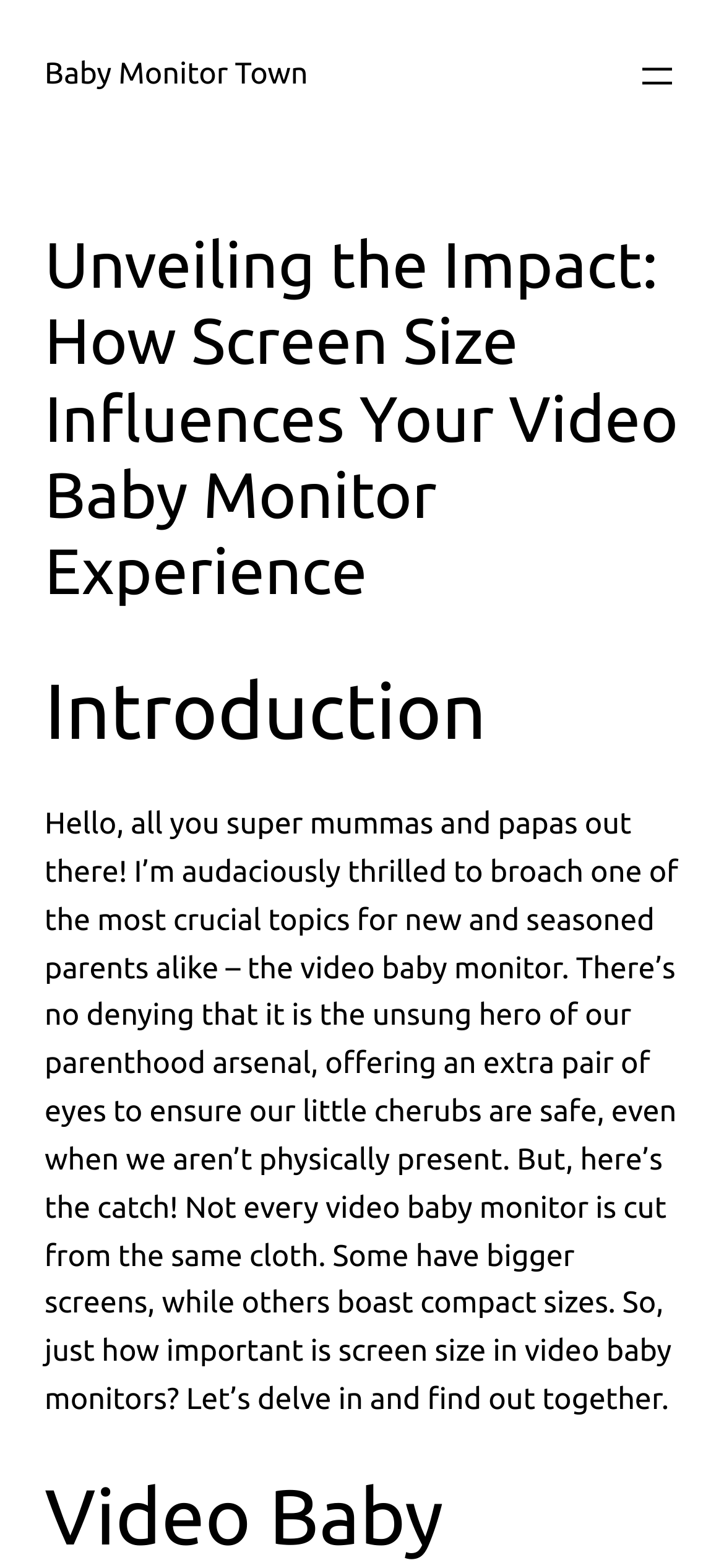Could you identify the text that serves as the heading for this webpage?

Unveiling the Impact: How Screen Size Influences Your Video Baby Monitor Experience